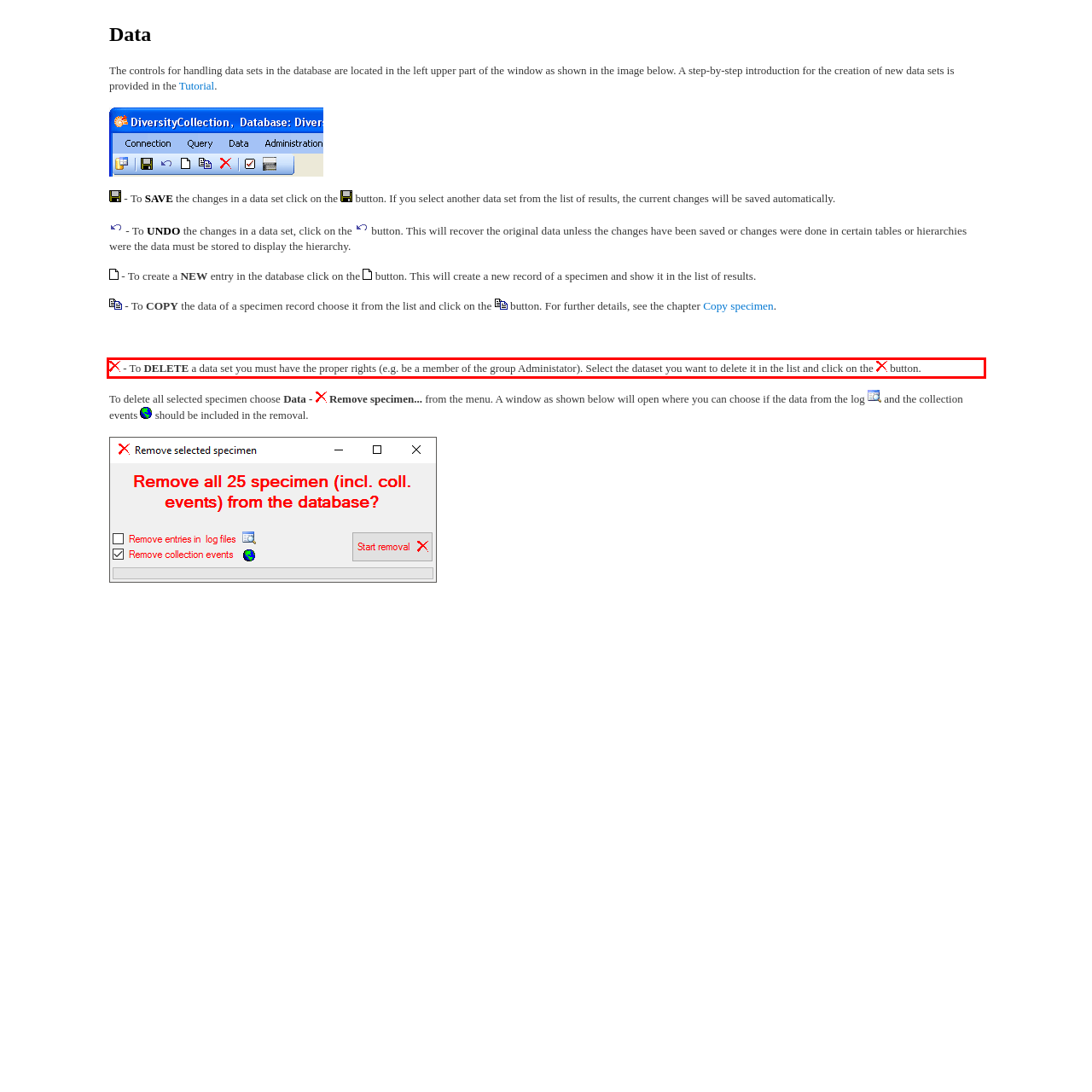Analyze the screenshot of the webpage that features a red bounding box and recognize the text content enclosed within this red bounding box.

- To DELETE a data set you must have the proper rights (e.g. be a member of the group Administator). Select the dataset you want to delete it in the list and click on the button.